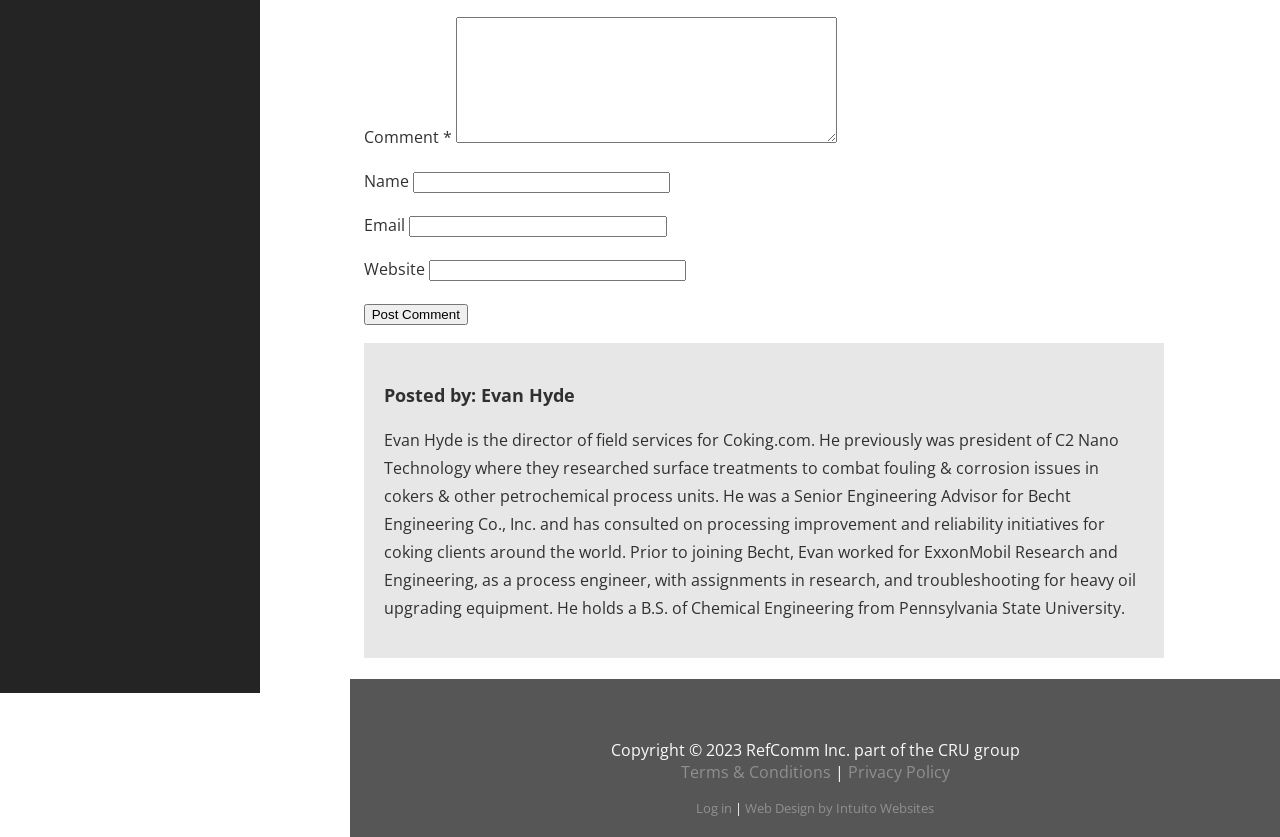Bounding box coordinates should be provided in the format (top-left x, top-left y, bottom-right x, bottom-right y) with all values between 0 and 1. Identify the bounding box for this UI element: name="submit" value="Post Comment"

[0.219, 0.363, 0.3, 0.388]